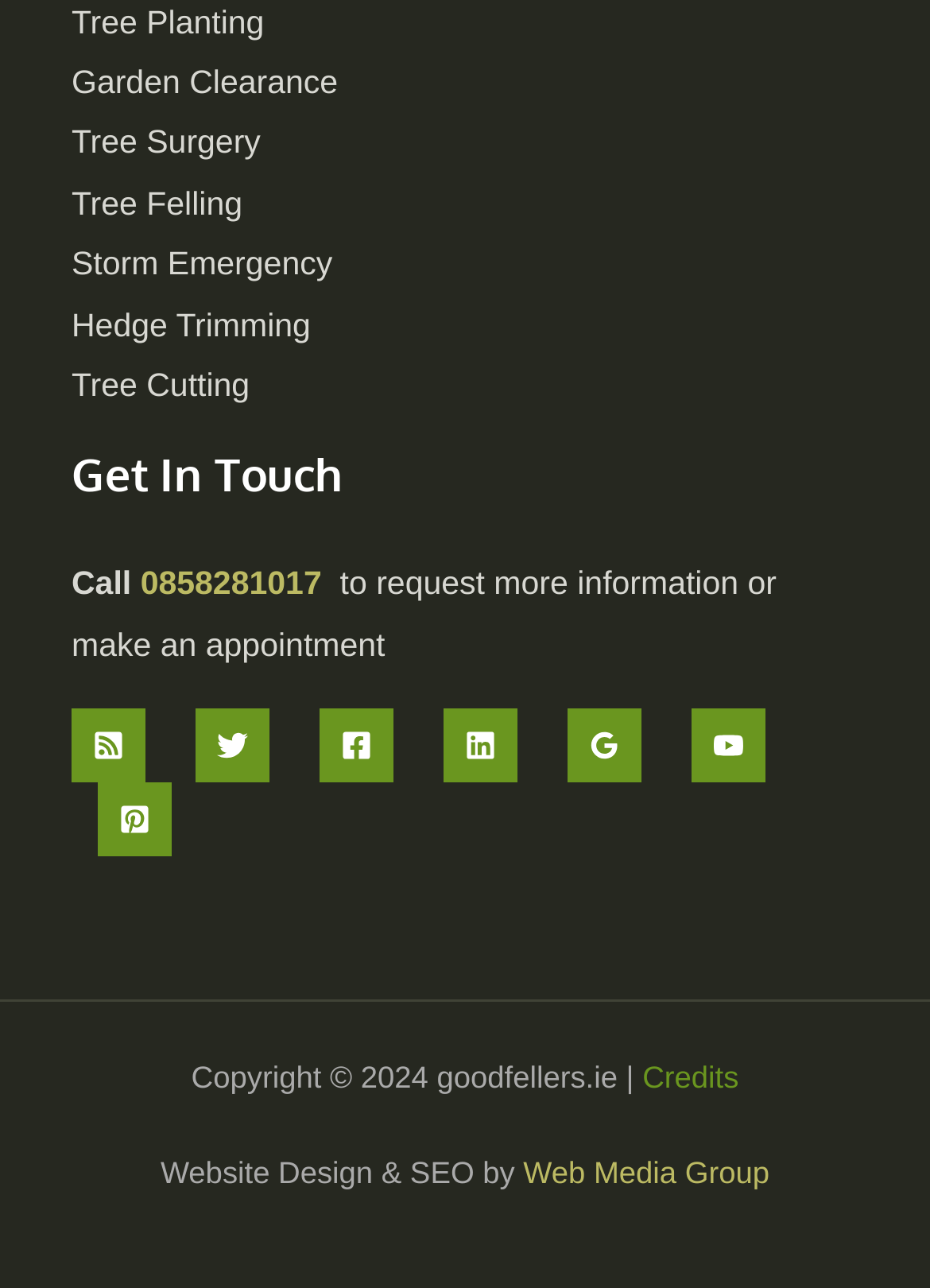Please answer the following question using a single word or phrase: 
What is the first tree-related service offered?

Tree Planting